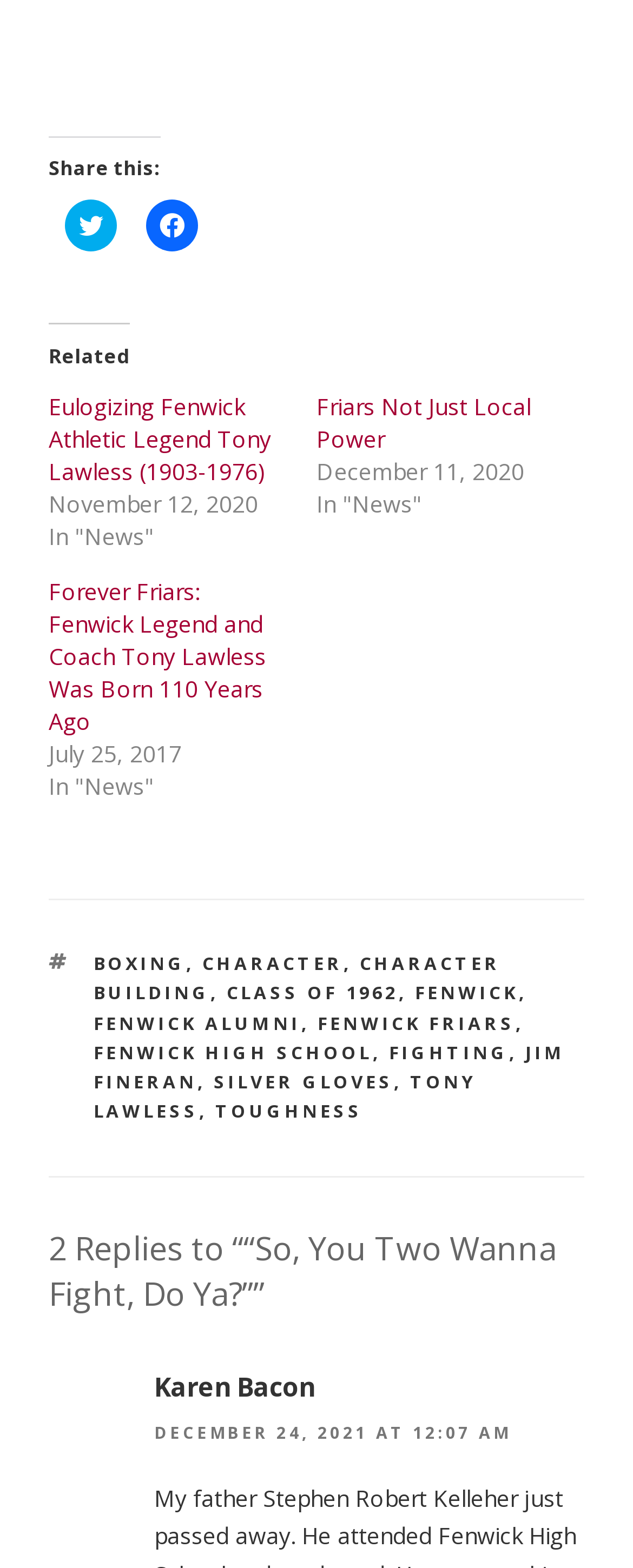Provide the bounding box coordinates of the HTML element described as: "toughness". The bounding box coordinates should be four float numbers between 0 and 1, i.e., [left, top, right, bottom].

[0.34, 0.701, 0.573, 0.716]